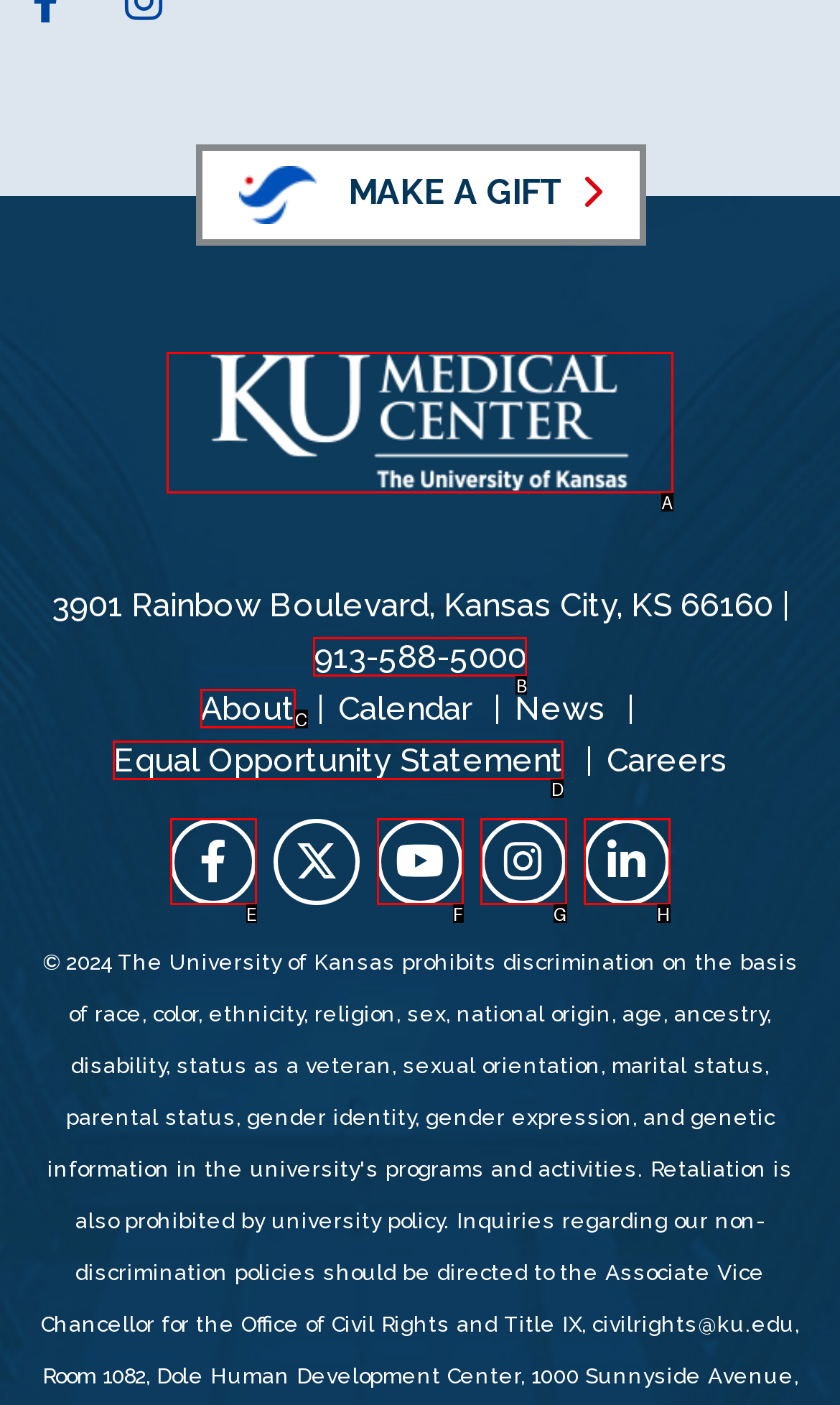Given the task: Click to go back to home page., tell me which HTML element to click on.
Answer with the letter of the correct option from the given choices.

A